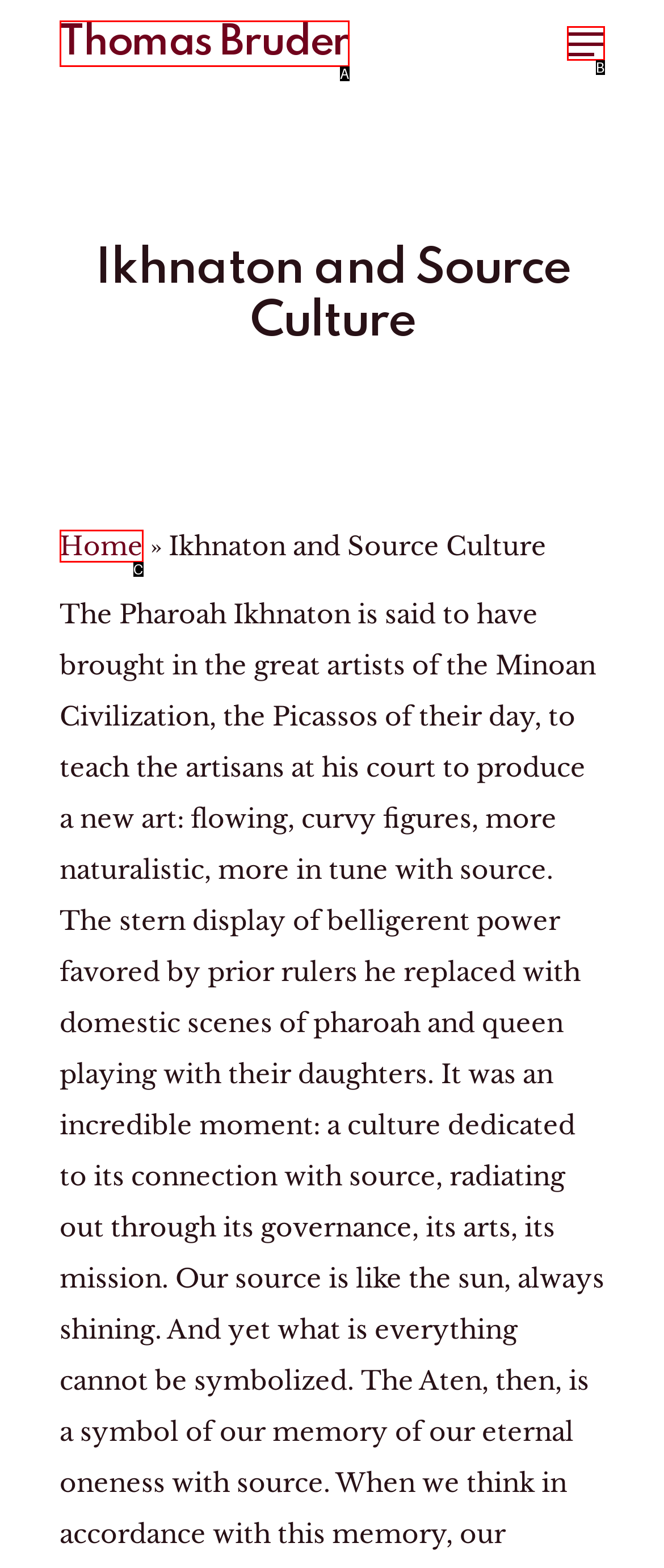Look at the description: Home
Determine the letter of the matching UI element from the given choices.

C